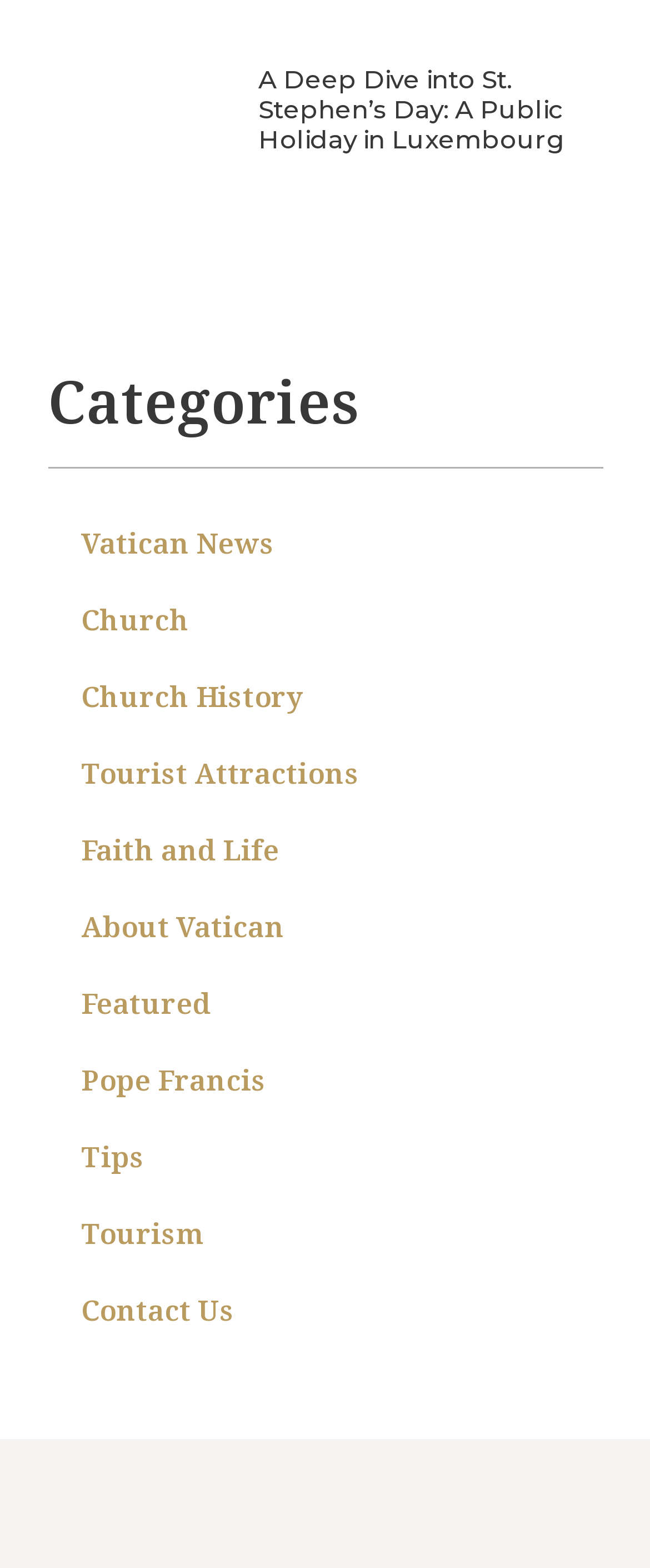Answer the question below in one word or phrase:
How many categories are listed?

9